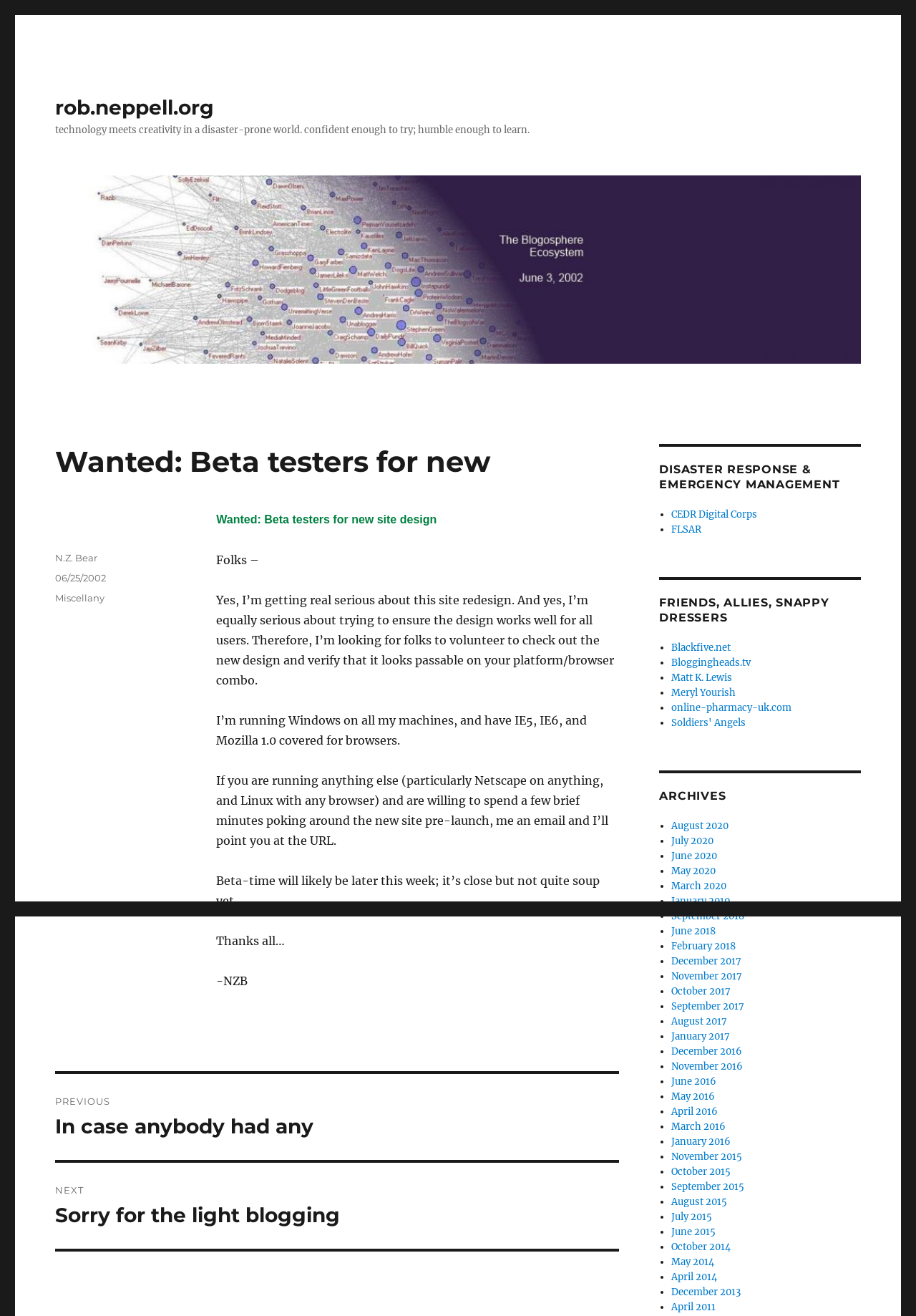Please determine the bounding box coordinates for the UI element described as: "September 2015".

[0.733, 0.897, 0.812, 0.906]